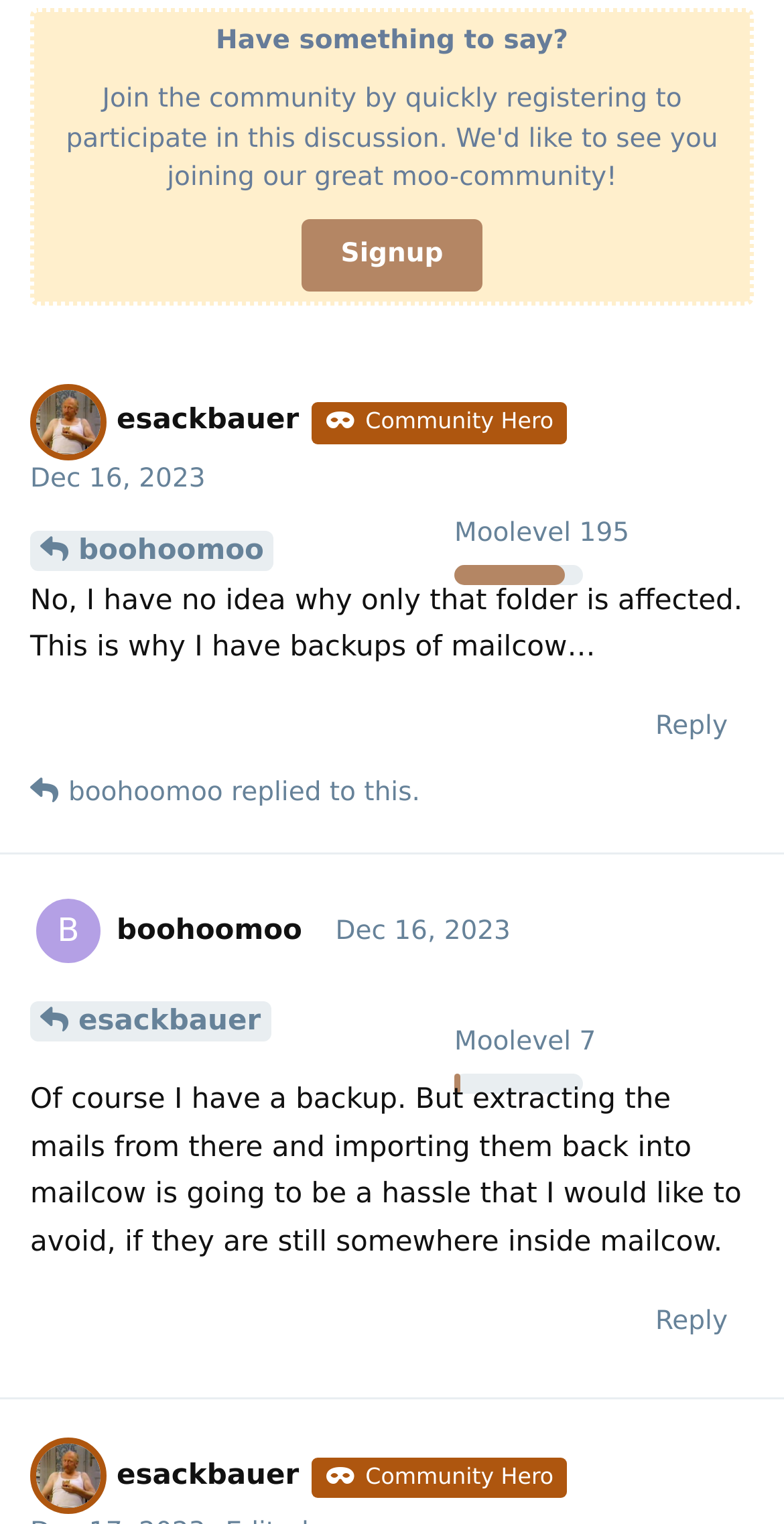Pinpoint the bounding box coordinates of the element that must be clicked to accomplish the following instruction: "Reply to the comment". The coordinates should be in the format of four float numbers between 0 and 1, i.e., [left, top, right, bottom].

[0.803, 0.844, 0.962, 0.892]